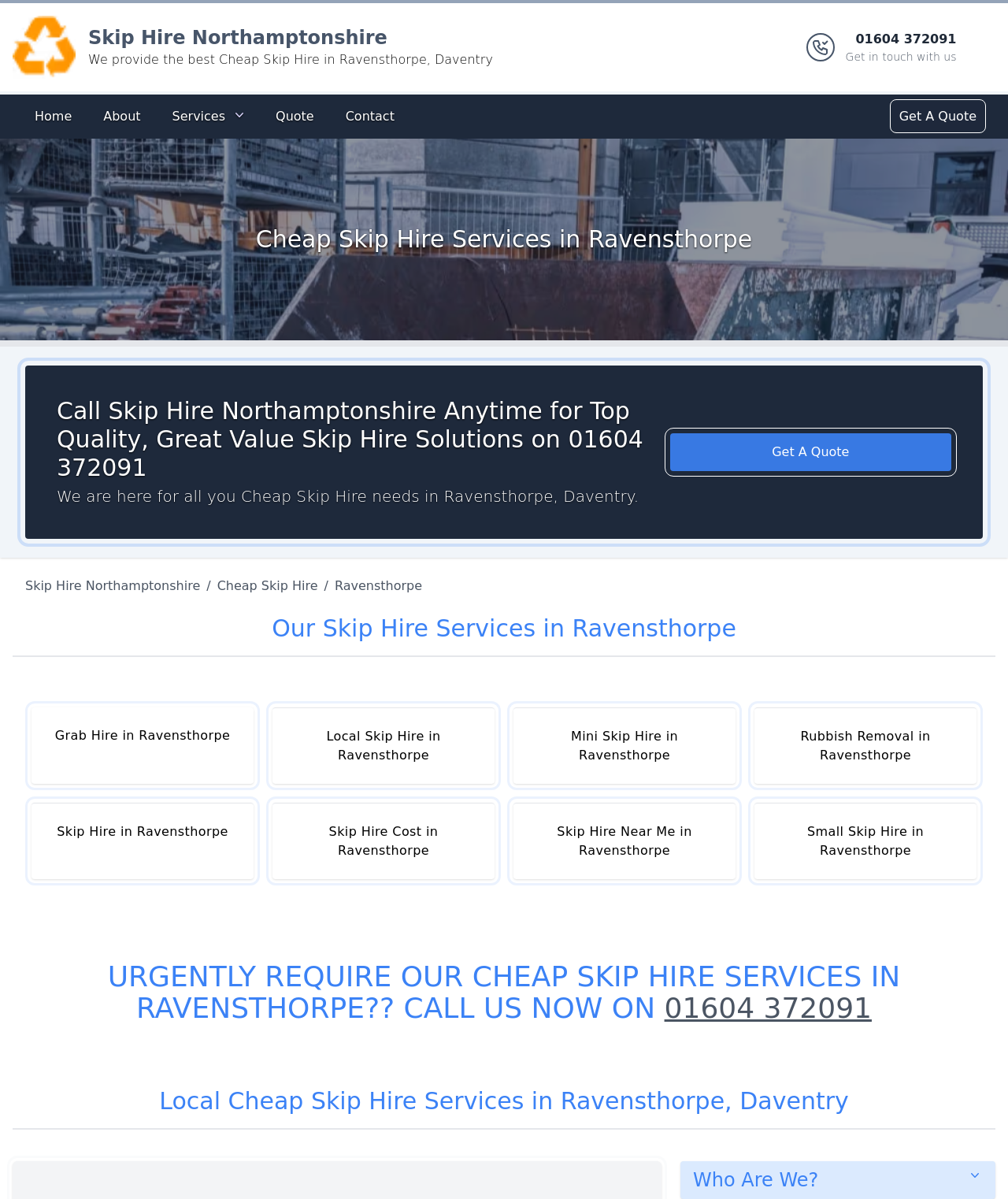Please identify the bounding box coordinates for the region that you need to click to follow this instruction: "Get in touch with us using the phone number".

[0.839, 0.025, 0.949, 0.054]